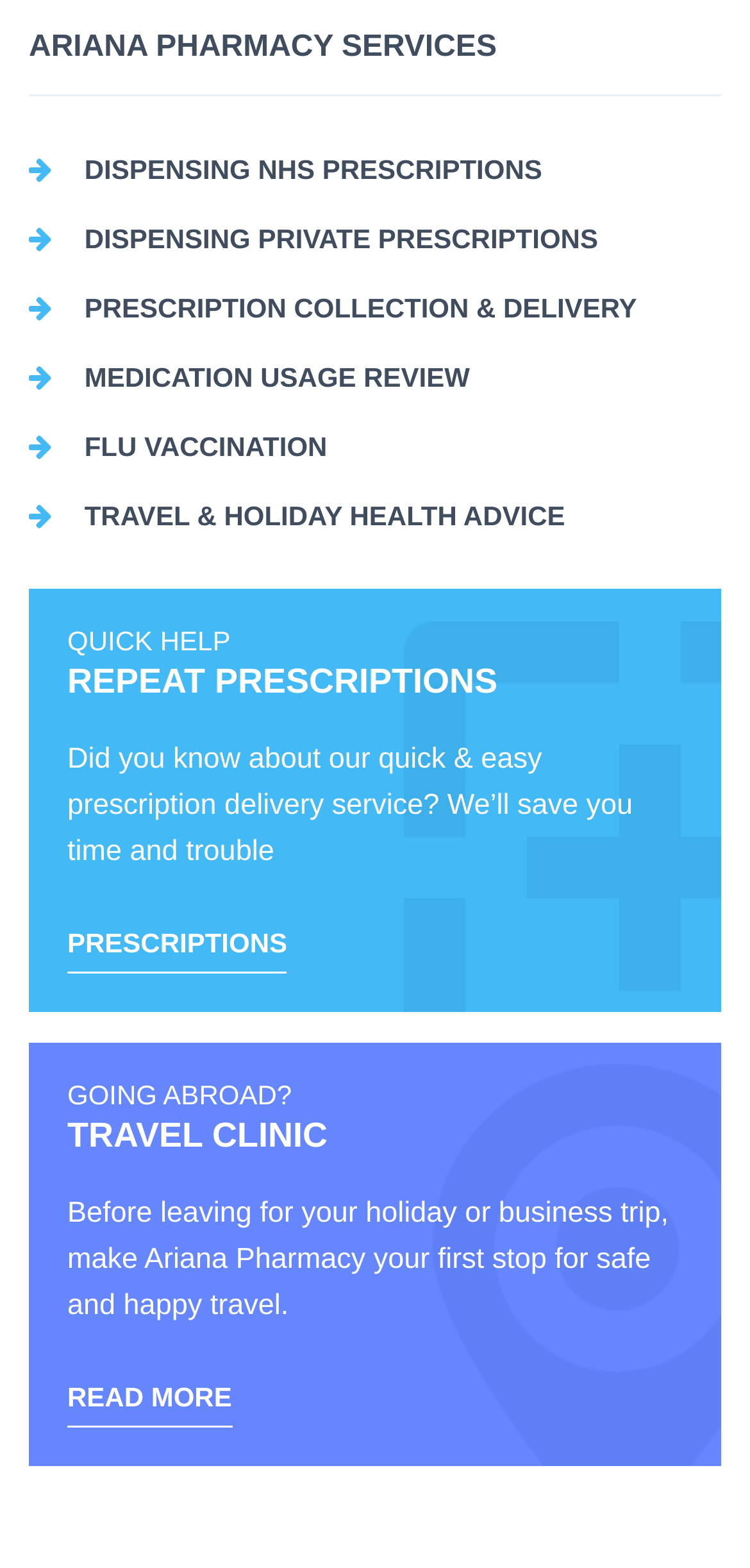Locate the bounding box coordinates of the segment that needs to be clicked to meet this instruction: "Learn about FLU VACCINATION".

[0.113, 0.275, 0.436, 0.294]